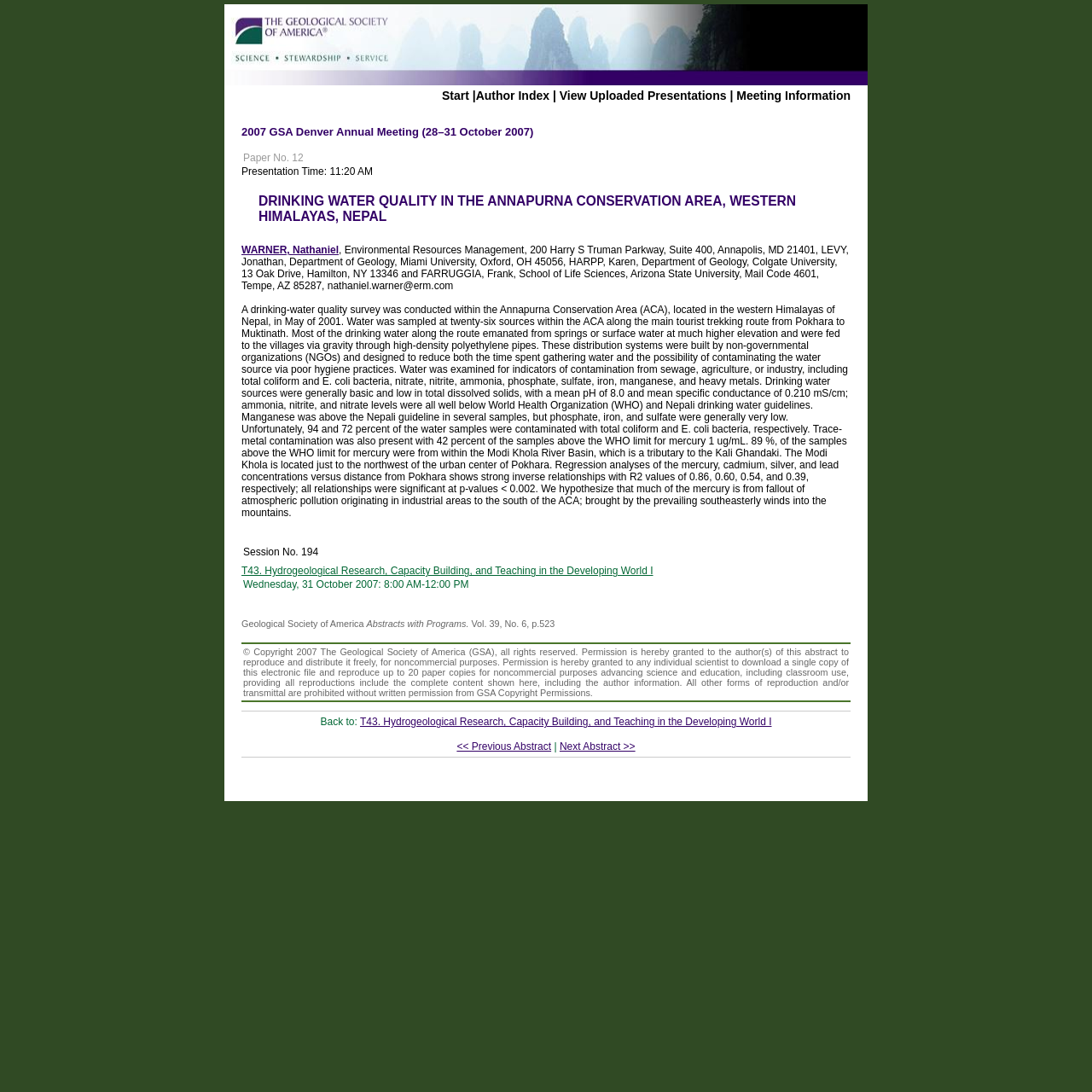Who is the author of the paper?
From the image, respond with a single word or phrase.

WARNER, Nathaniel